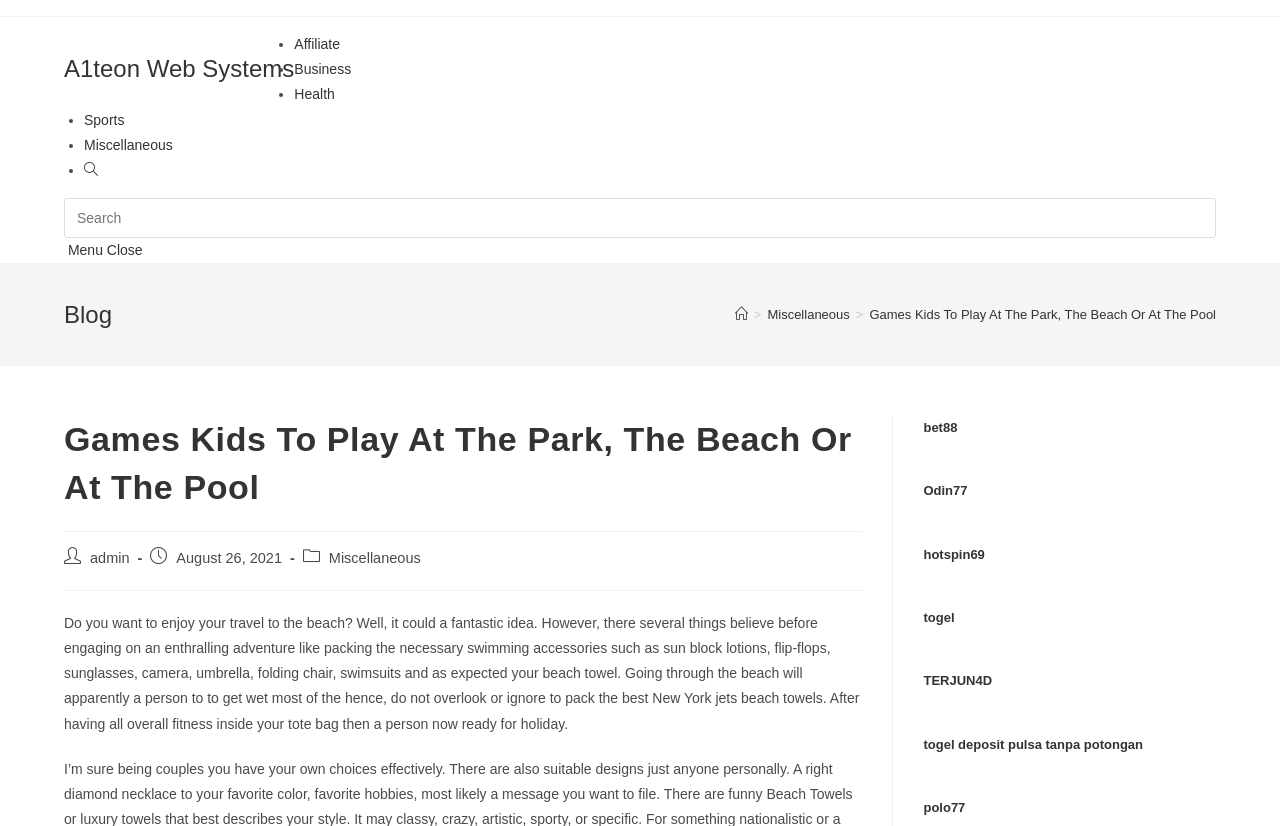Based on the image, please elaborate on the answer to the following question:
What is the purpose of packing a beach towel according to the post?

I read the post content and found that it mentions packing a beach towel as one of the necessary items to bring to the beach. The reason for this is because 'going through the beach will apparently make a person get wet most of the time', so a beach towel is needed.